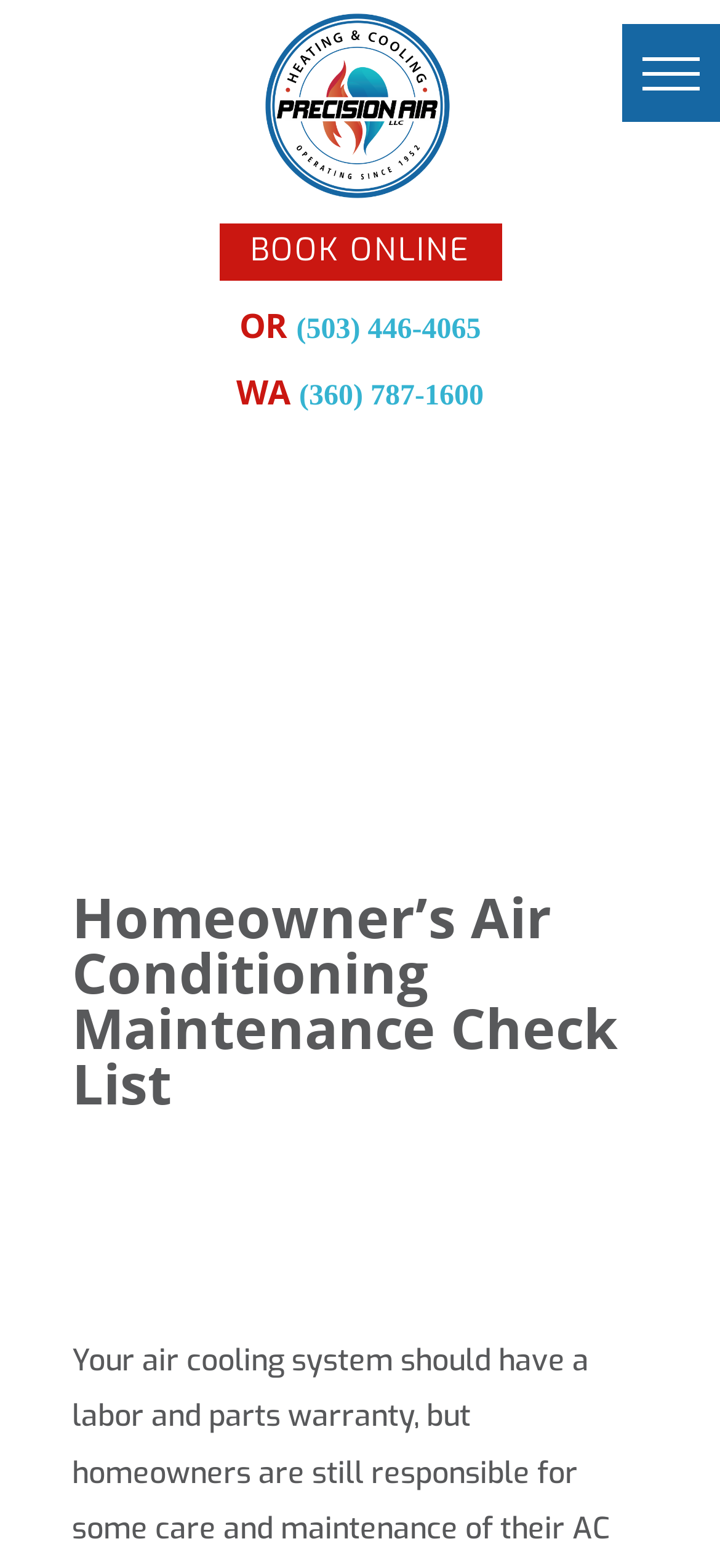What is the company name?
Examine the webpage screenshot and provide an in-depth answer to the question.

I determined the company name by looking at the logo link at the top of the page, which says 'Precision Air Logo'. This suggests that the company name is Precision Air.